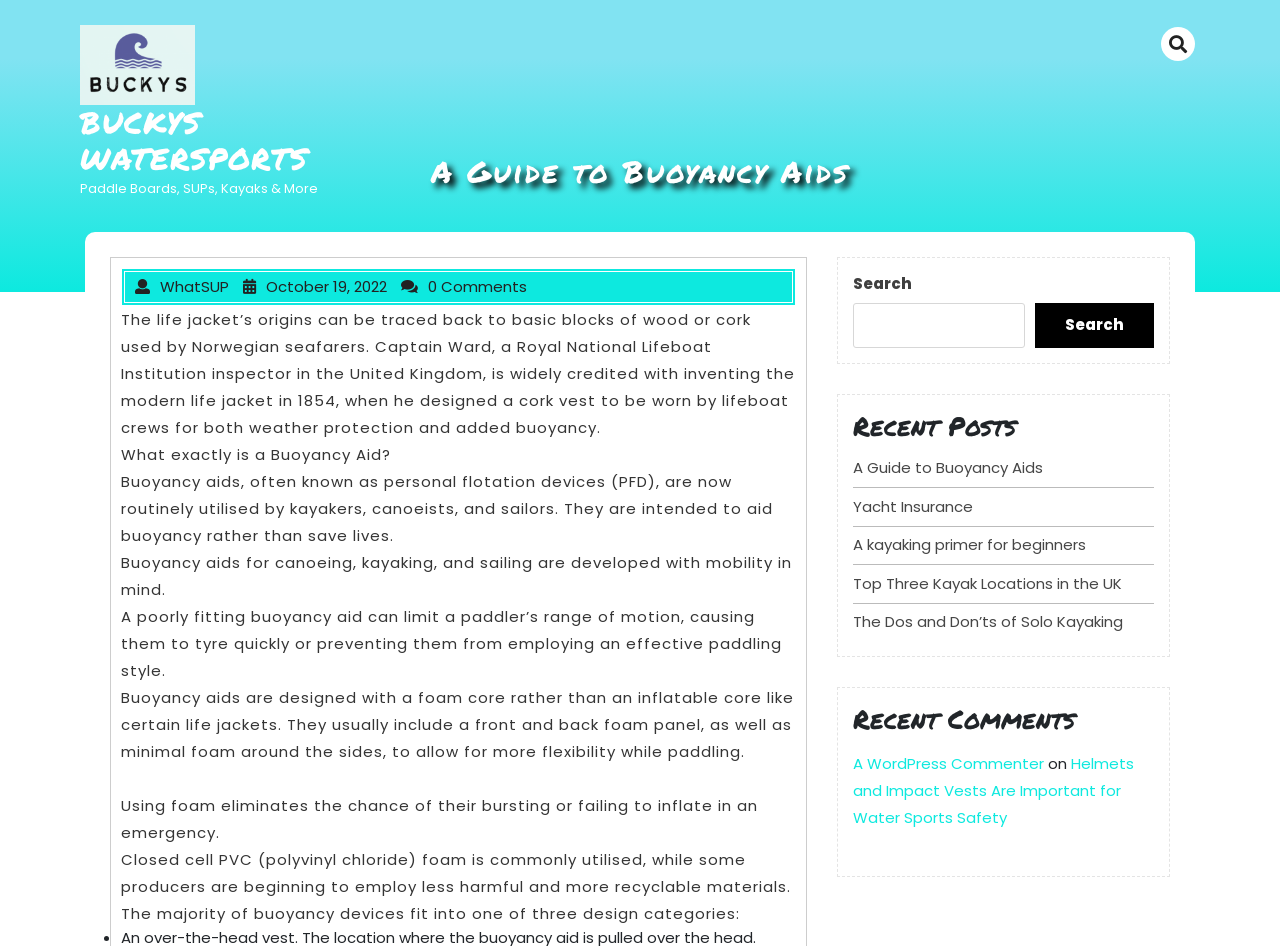What material is commonly used in buoyancy aids? Examine the screenshot and reply using just one word or a brief phrase.

Closed cell PVC foam